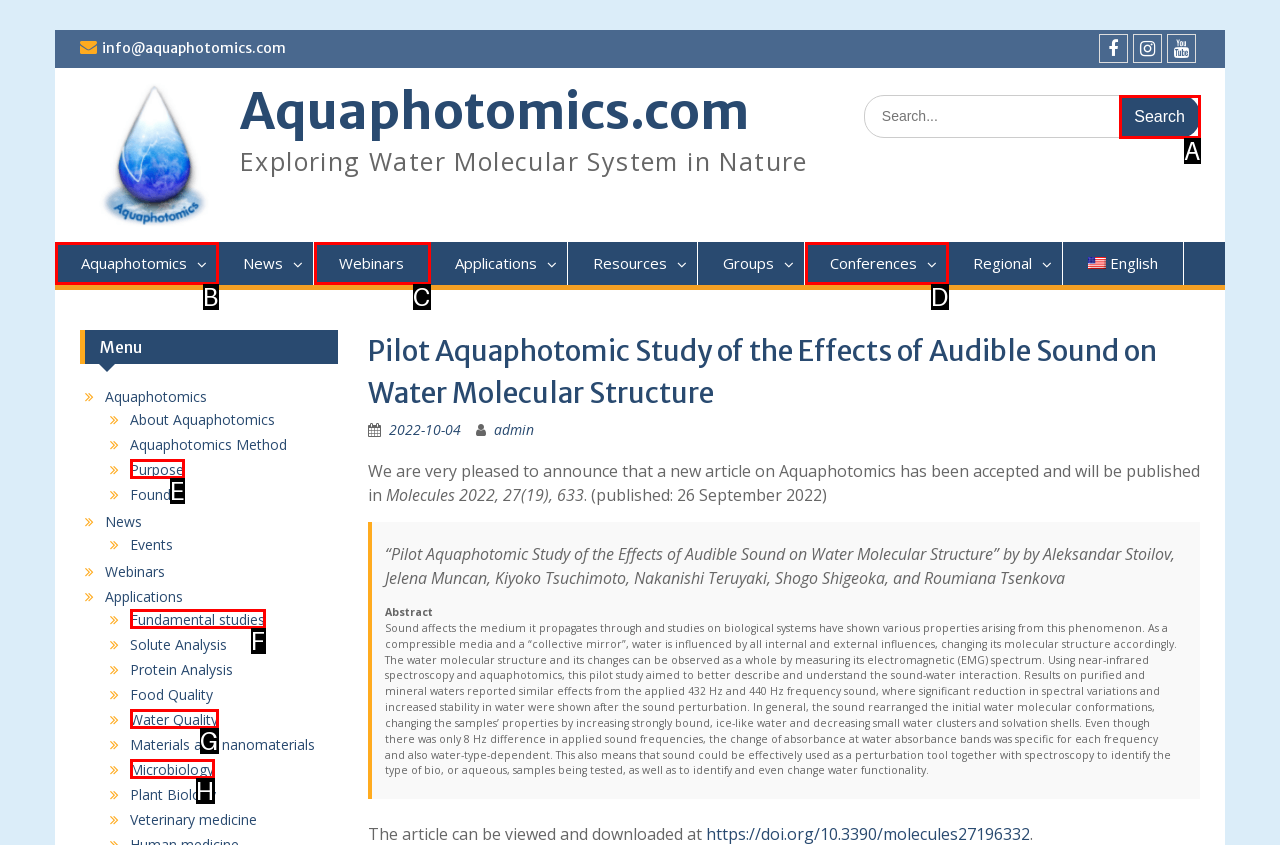Refer to the description: parent_node: Search for: value="Search" and choose the option that best fits. Provide the letter of that option directly from the options.

A